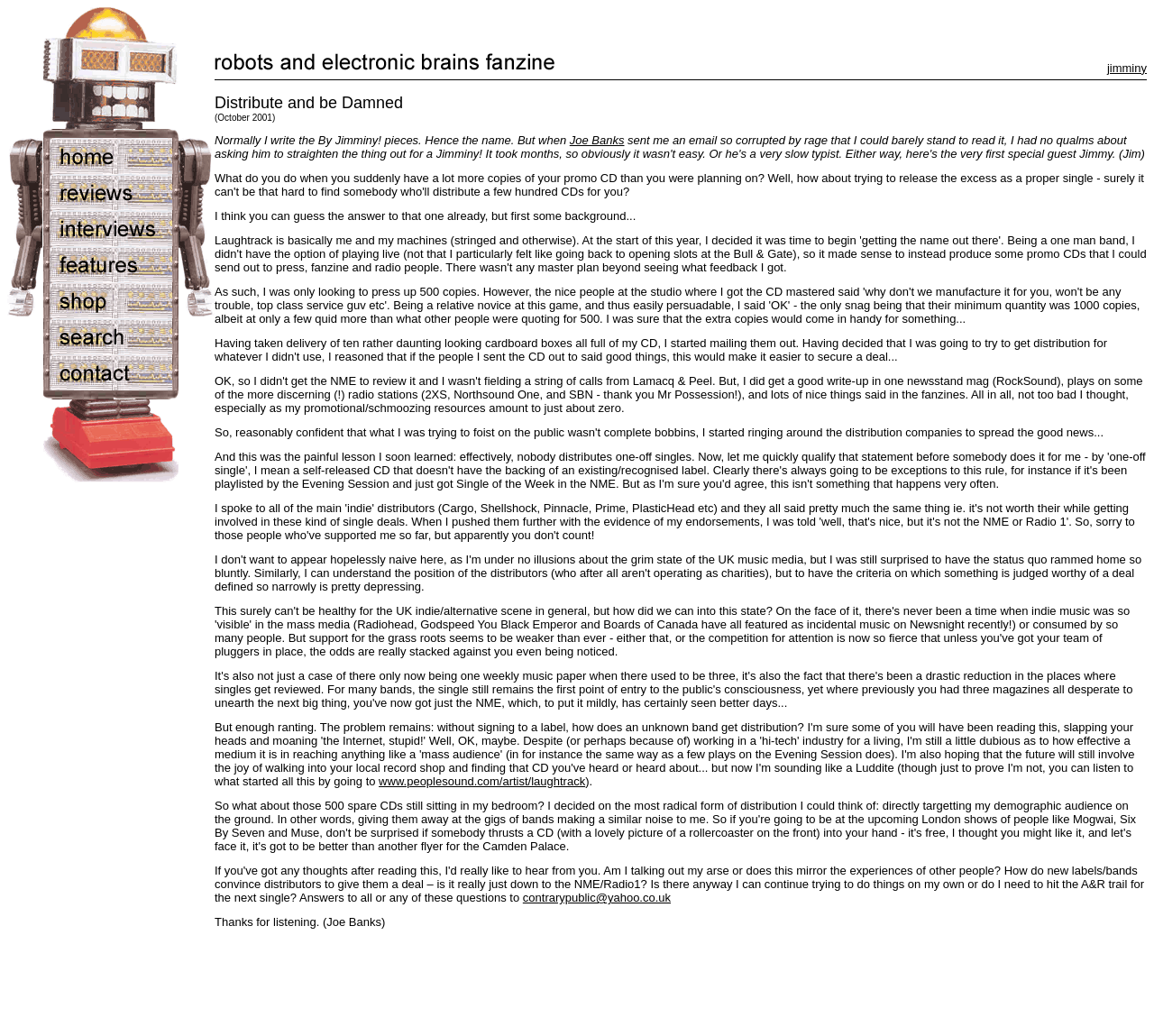Determine the bounding box coordinates of the element that should be clicked to execute the following command: "examine the last image".

[0.038, 0.377, 0.155, 0.386]